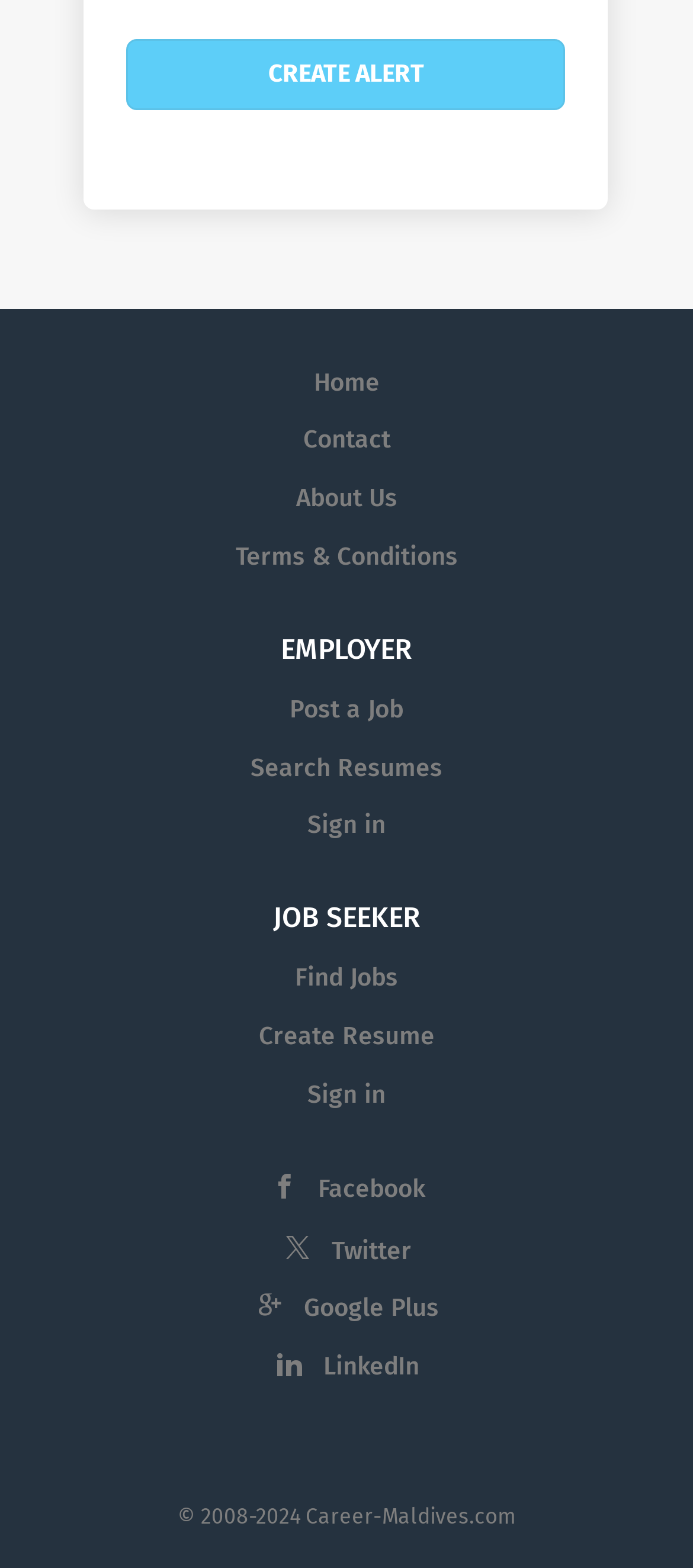Please identify the bounding box coordinates of the region to click in order to complete the task: "Create alert". The coordinates must be four float numbers between 0 and 1, specified as [left, top, right, bottom].

[0.183, 0.024, 0.817, 0.07]